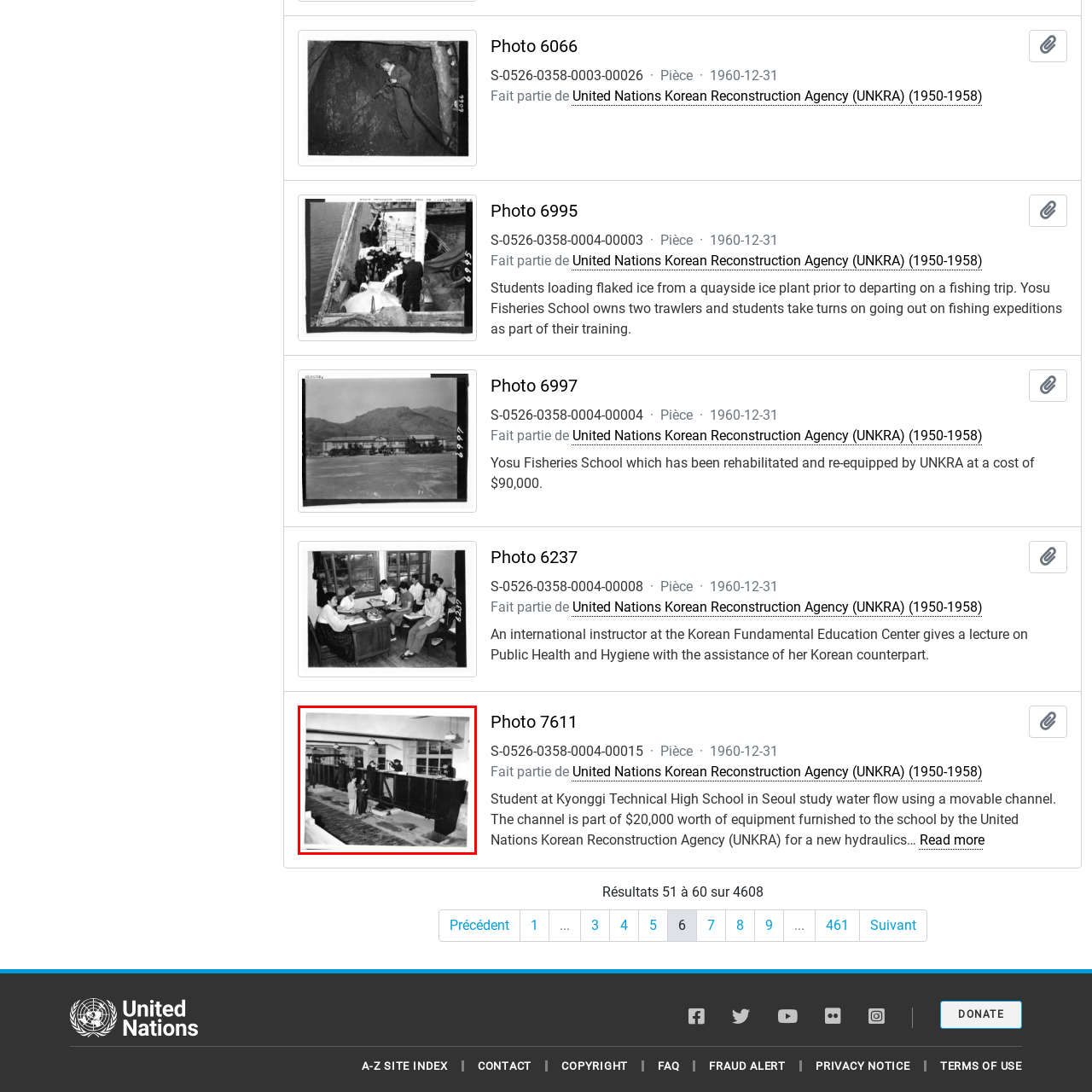What type of environment is depicted in the image?
Inspect the image portion within the red bounding box and deliver a detailed answer to the question.

The caption describes the setting as a technical or engineering environment, characterized by large, industrial components, suggesting a hands-on learning environment focused on technical fields.